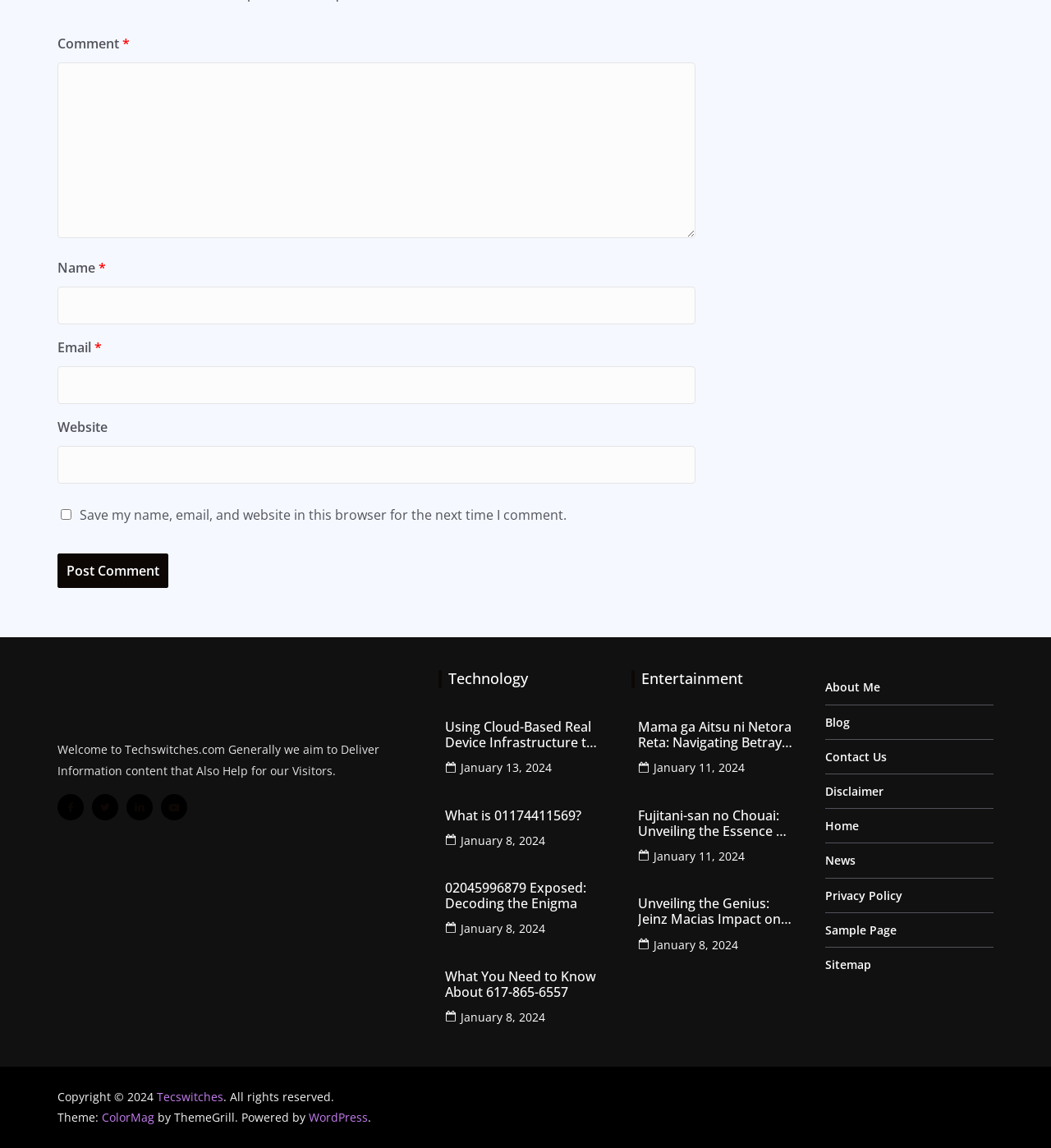Please find the bounding box coordinates of the element that must be clicked to perform the given instruction: "Click the 'Post Comment' button". The coordinates should be four float numbers from 0 to 1, i.e., [left, top, right, bottom].

[0.055, 0.482, 0.16, 0.512]